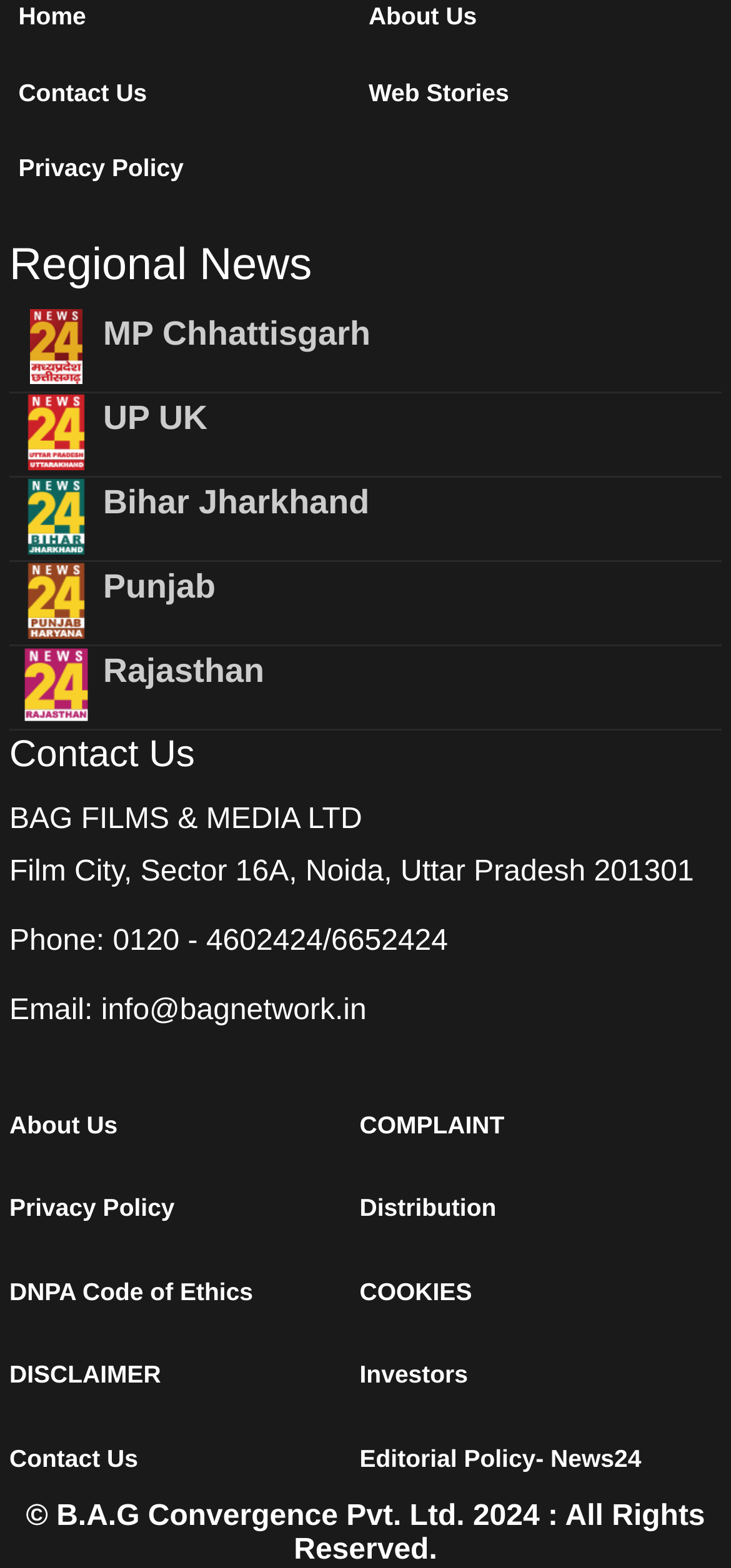How many links are there in the footer section?
Give a one-word or short phrase answer based on the image.

10